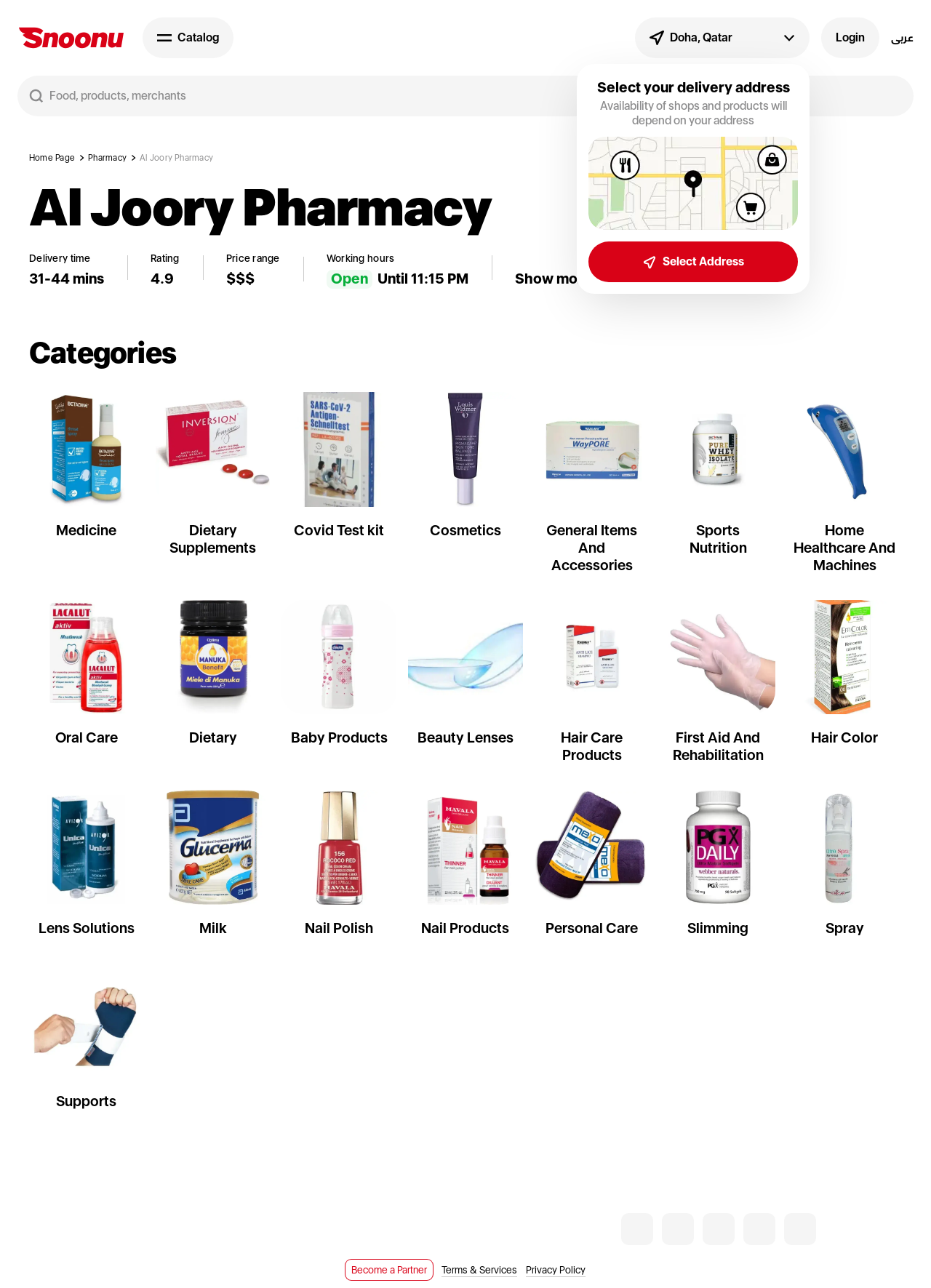Please respond to the question with a concise word or phrase:
What is the delivery time?

31-44 mins